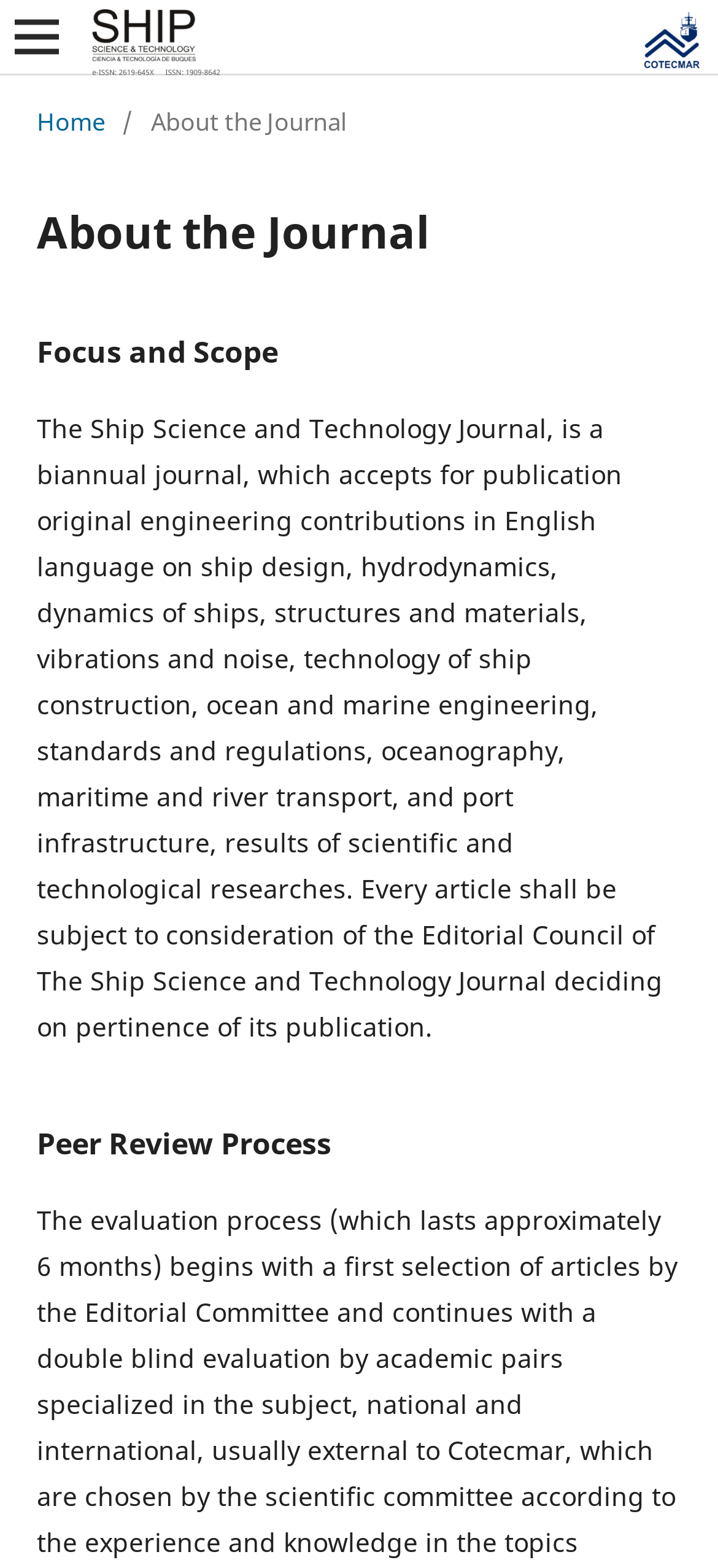What is the purpose of the Editorial Council?
Look at the webpage screenshot and answer the question with a detailed explanation.

I found the answer by reading the text under the 'About the Journal' heading, which states that 'Every article shall be subject to consideration of the Editorial Council of The Ship Science and Technology Journal deciding on pertinence of its publication.'. This indicates that the Editorial Council is responsible for deciding whether an article is suitable for publication.